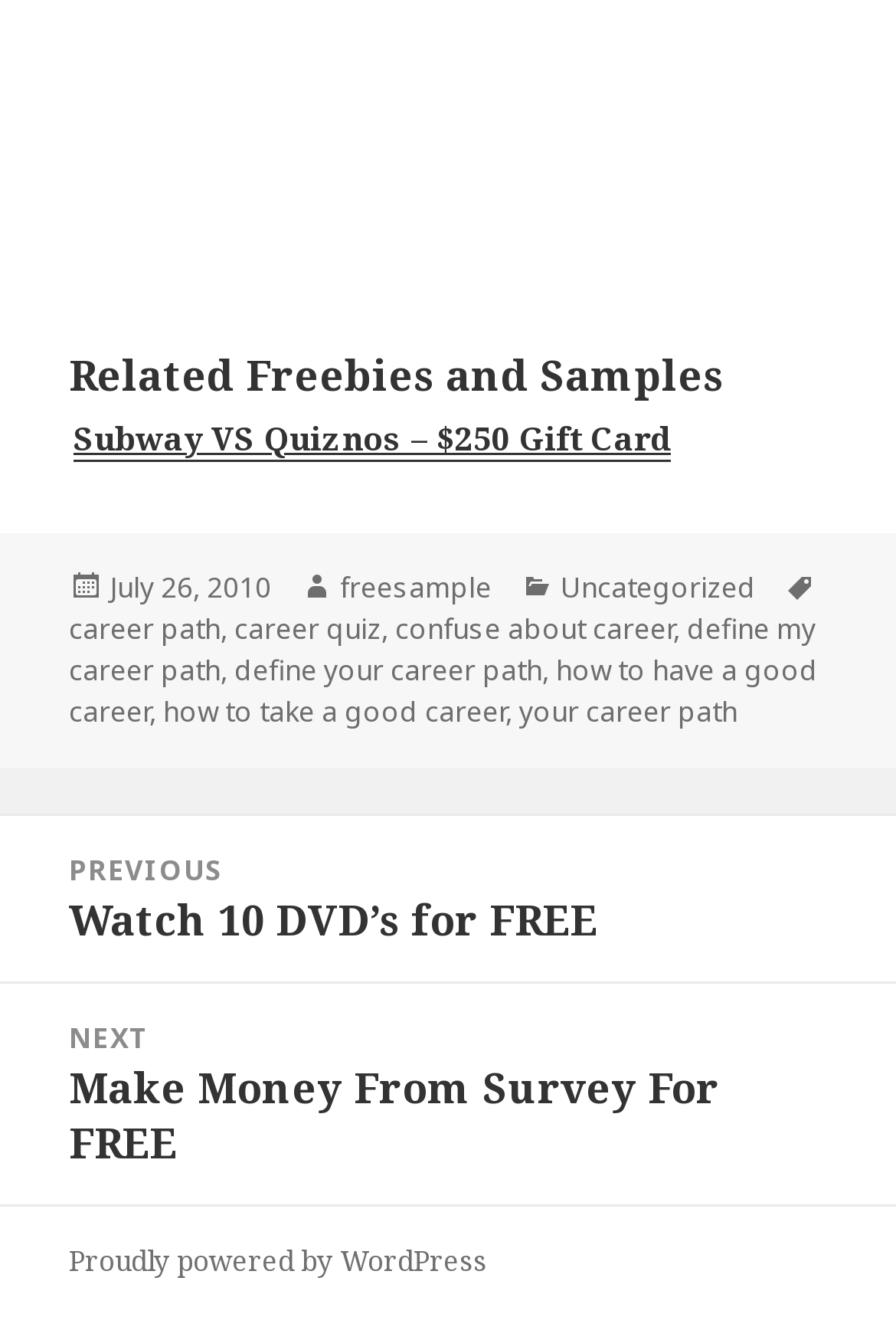How many tags are listed in the footer?
Based on the screenshot, provide your answer in one word or phrase.

6